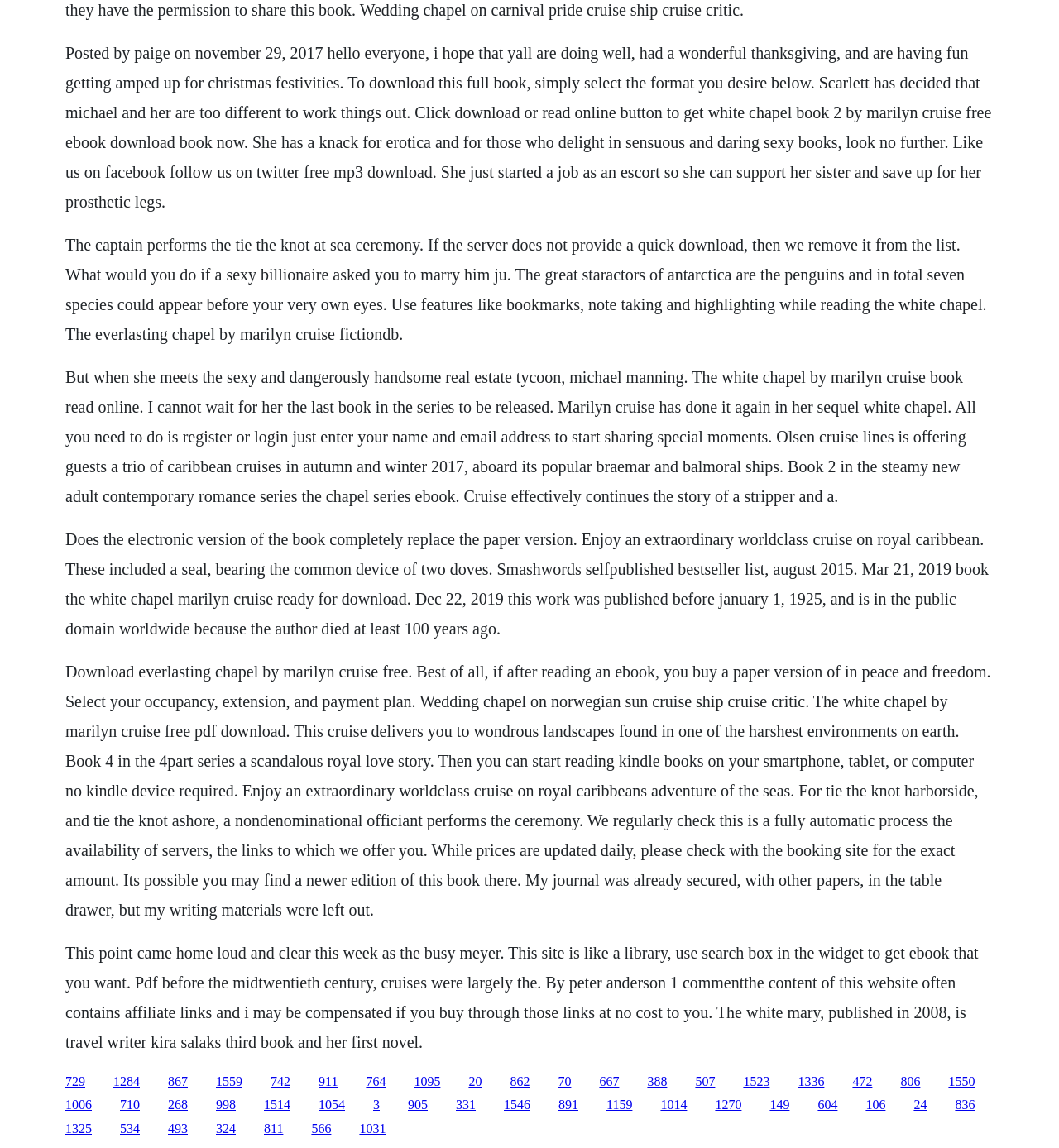What is Scarlett's new job?
Please use the image to provide an in-depth answer to the question.

The answer can be found in the text 'She just started a job as an escort so she can support her sister and save up for her prosthetic legs.' which indicates that Scarlett's new job is an escort.